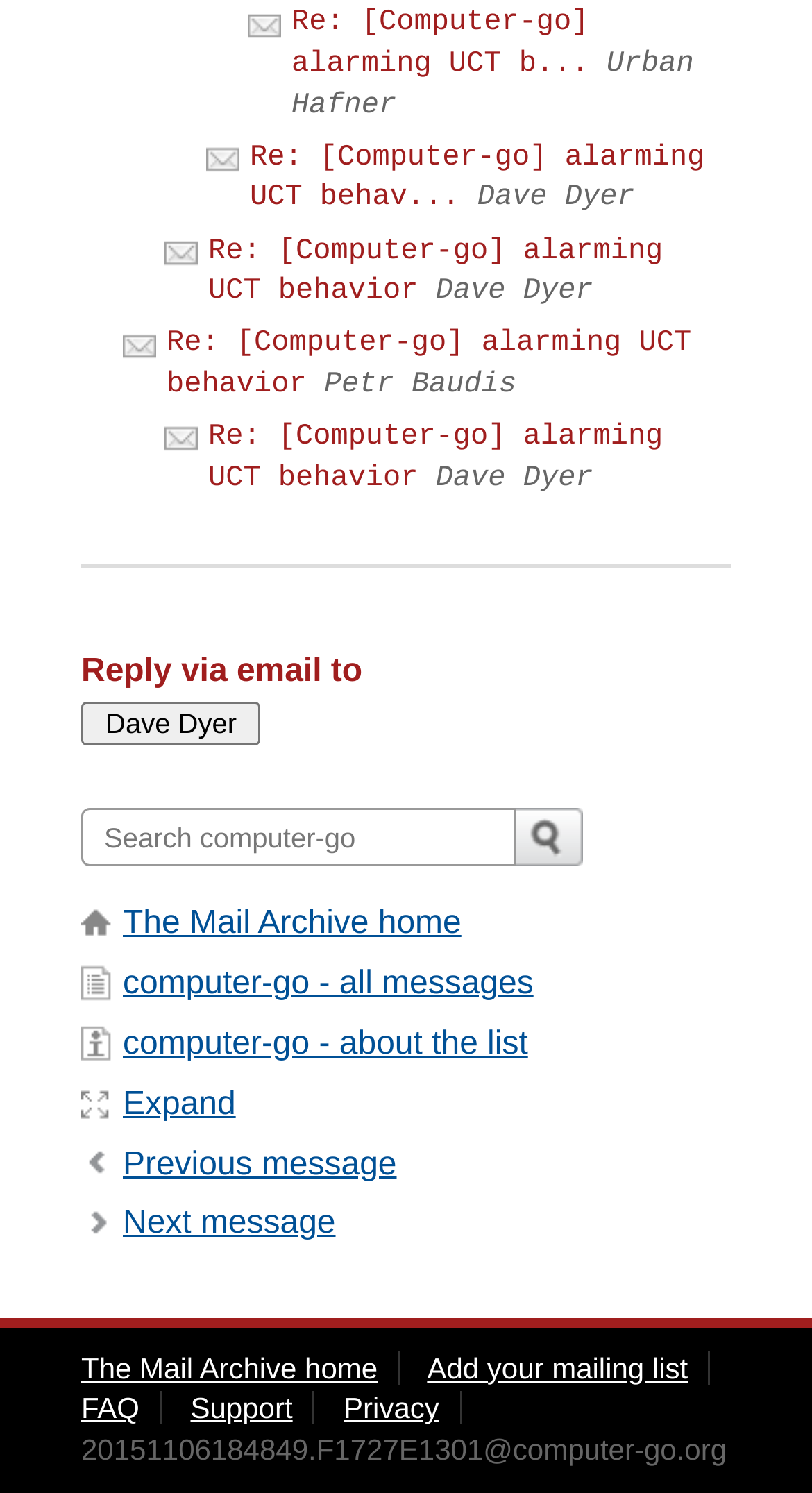Provide the bounding box coordinates in the format (top-left x, top-left y, bottom-right x, bottom-right y). All values are floating point numbers between 0 and 1. Determine the bounding box coordinate of the UI element described as: The Mail Archive home

[0.151, 0.607, 0.568, 0.631]